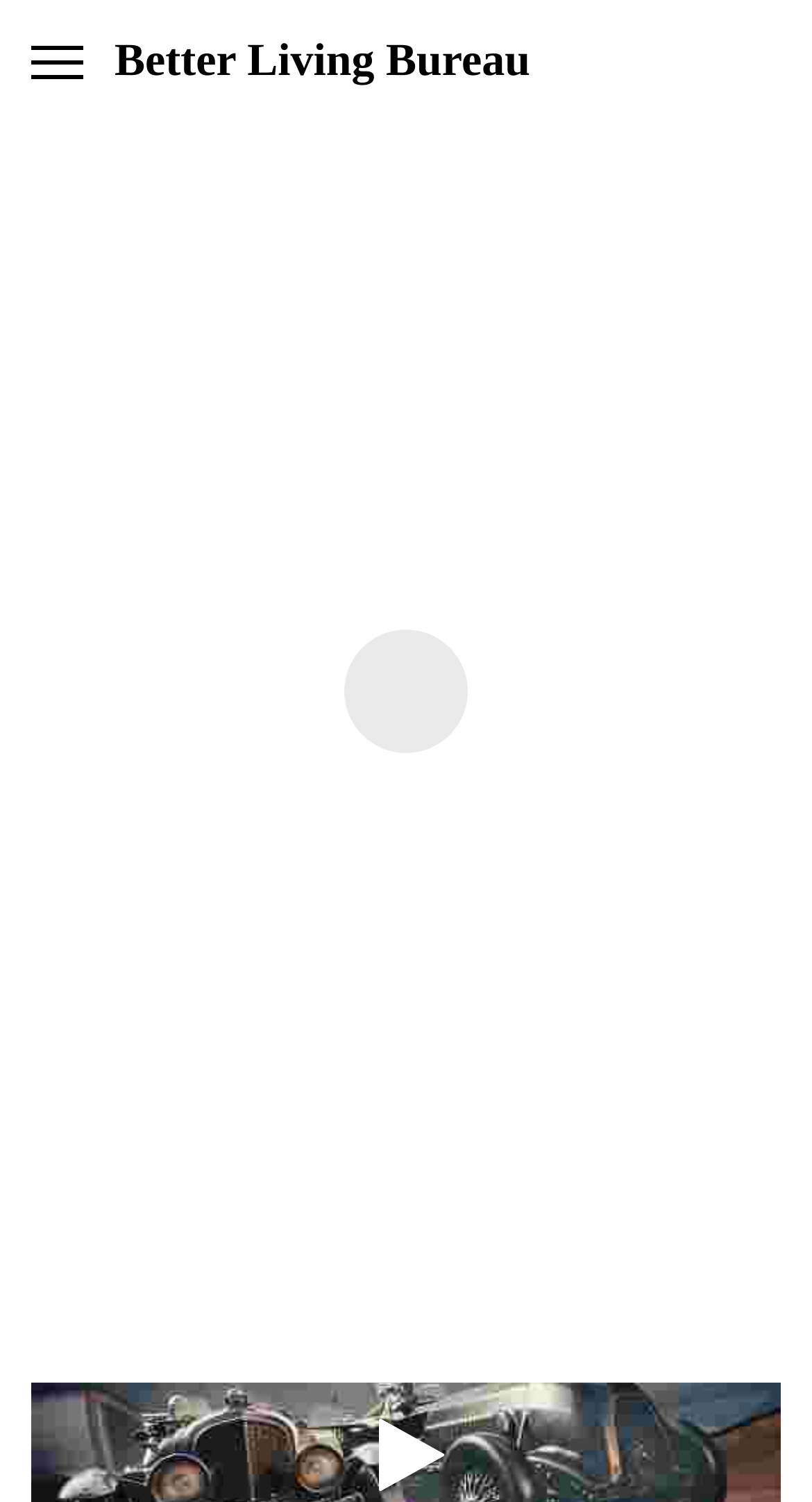Generate a thorough explanation of the webpage's elements.

The webpage is about the Better Living Bureau, with a focus on Bentley cars. At the top, there is a heading "Better Living Bureau" with a link to the same name. Below it, there is a search bar with a text box and a button to enter a search term.

The main content of the page is an article about Bentley cars, which takes up most of the page. The article is divided into sections, each with a heading "TECH" and a link to the same name. The first section features an image of a Bentley 1929 "Blower" car, with a link to the same name. Below the image, there is a heading "Bentley 1929 “Blower”" with a link to the same name, followed by a paragraph of text describing the car.

The text describes how the iconic Bentley 1929 "Blower" car is being reborn with a new build of 12 matching cars, each individually handcrafted by a team of specialists from Bentley's bespoke and coachwork division, Mulliner.

At the bottom of the page, there is another section with a heading "TECH" and a link to the same name, similar to the one at the top of the article.